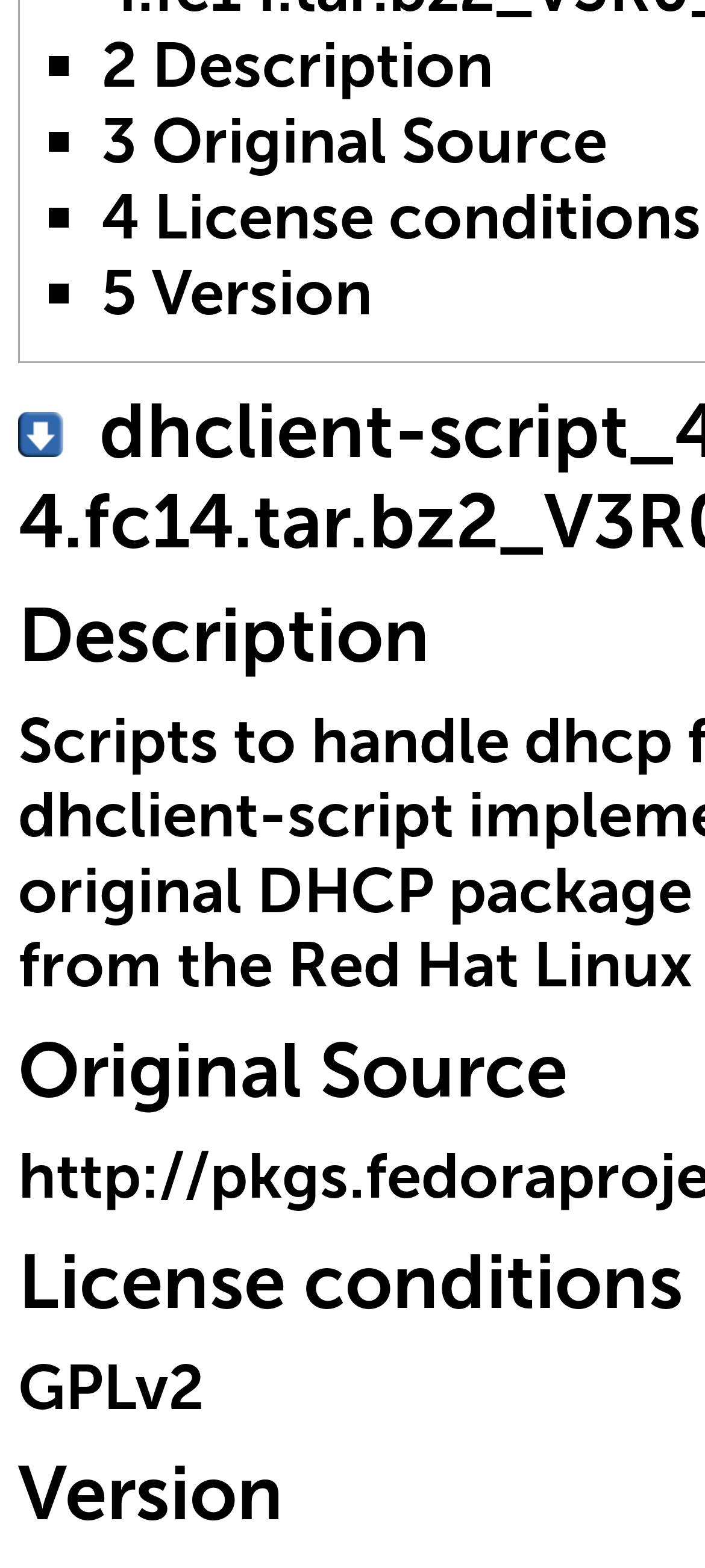Find the bounding box of the UI element described as follows: "parent_node: dhclient-script_4.2.0-4.fc14.tar.bz2_V3R0_HFA title="link=//wiki.unify.com/ftp/OpenStage-OSSW/V3R0 HFA/dhclient-script/dhclient-script_4.2.0-4.fc14.tar.bz2"".

[0.026, 0.275, 0.09, 0.296]